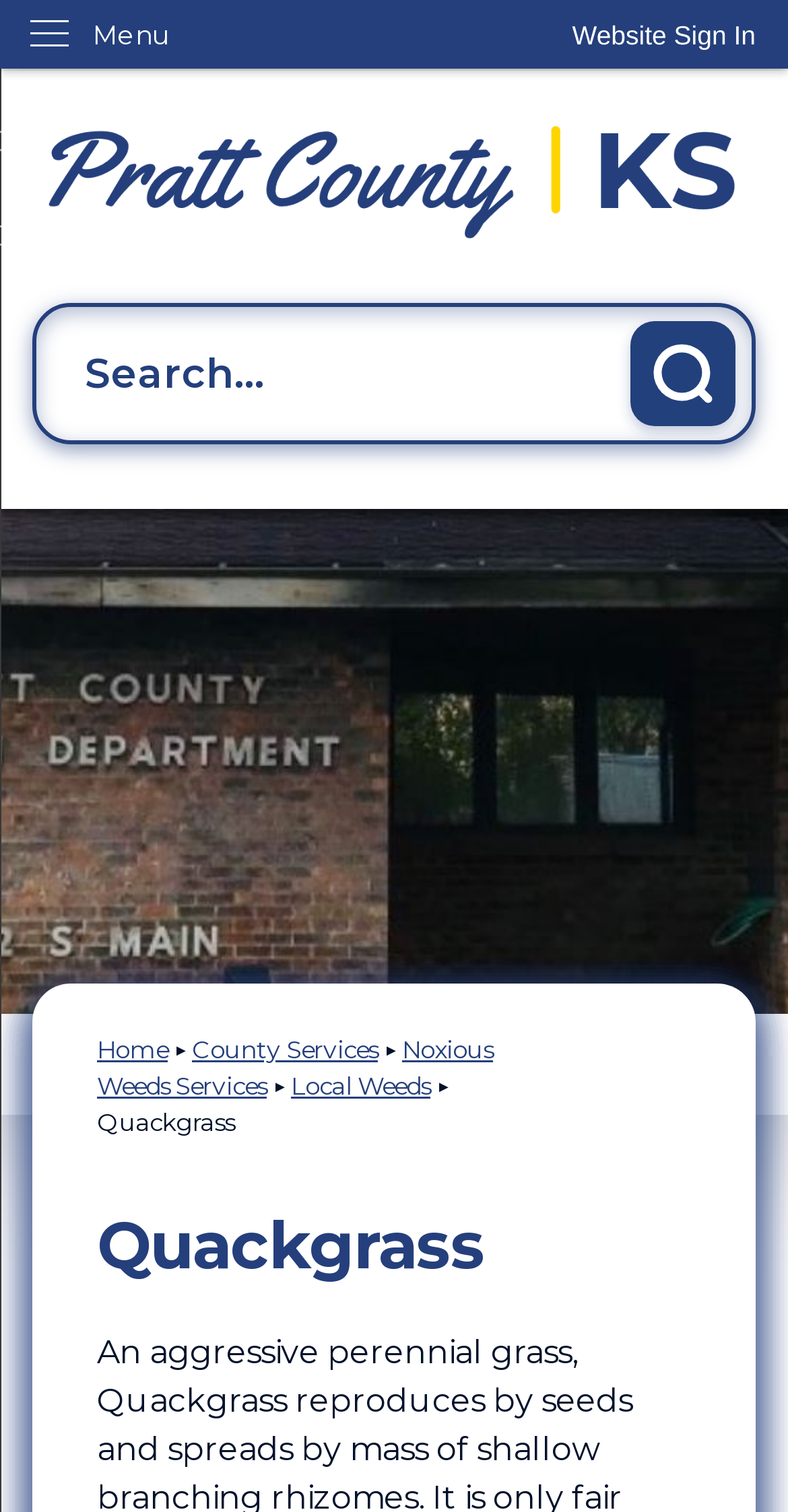Locate the bounding box coordinates of the area you need to click to fulfill this instruction: 'Search for something'. The coordinates must be in the form of four float numbers ranging from 0 to 1: [left, top, right, bottom].

[0.041, 0.2, 0.959, 0.294]